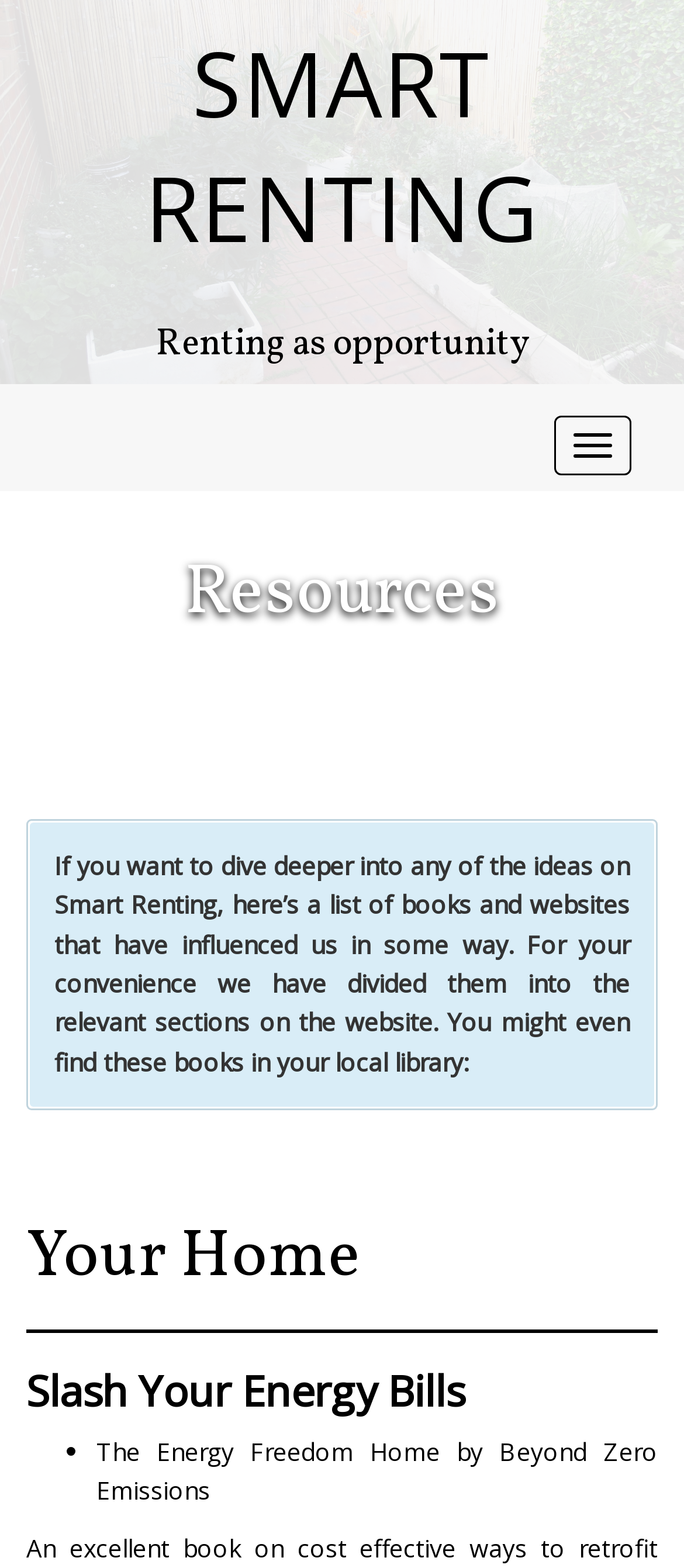Please answer the following query using a single word or phrase: 
What is the purpose of the 'Toggle navigation' button?

To navigate the webpage